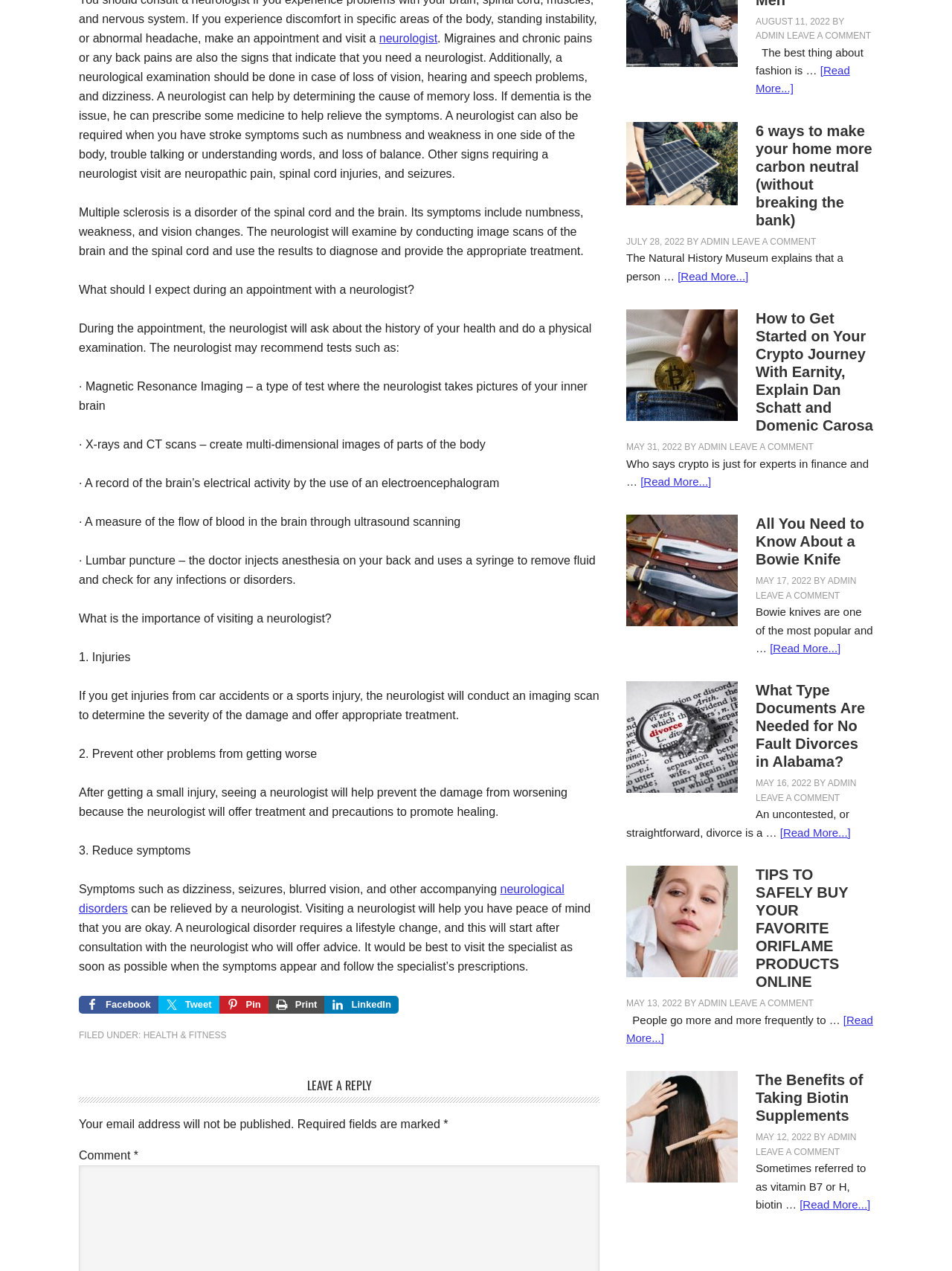Extract the bounding box coordinates for the UI element described by the text: "neurological disorders". The coordinates should be in the form of [left, top, right, bottom] with values between 0 and 1.

[0.083, 0.695, 0.593, 0.72]